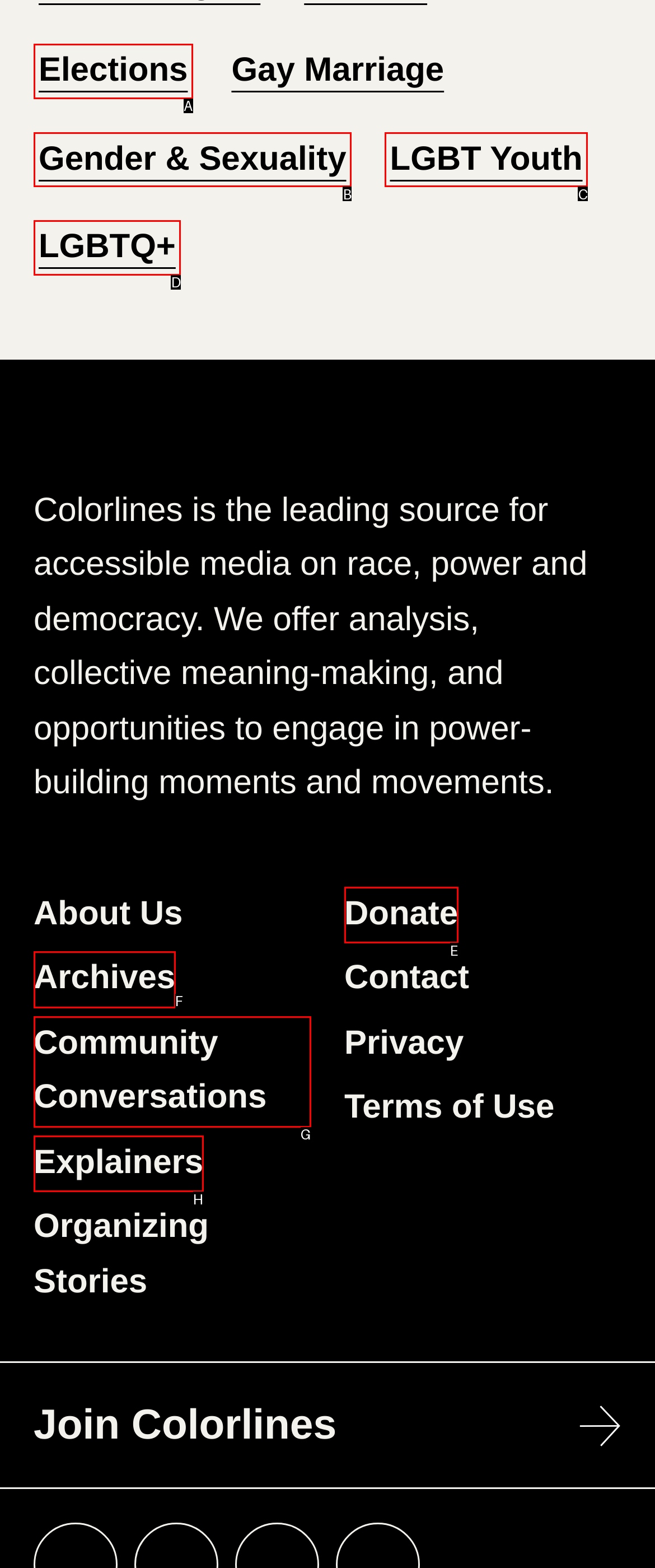Identify which HTML element matches the description: aria-label="URL" name="url" placeholder="Website". Answer with the correct option's letter.

None